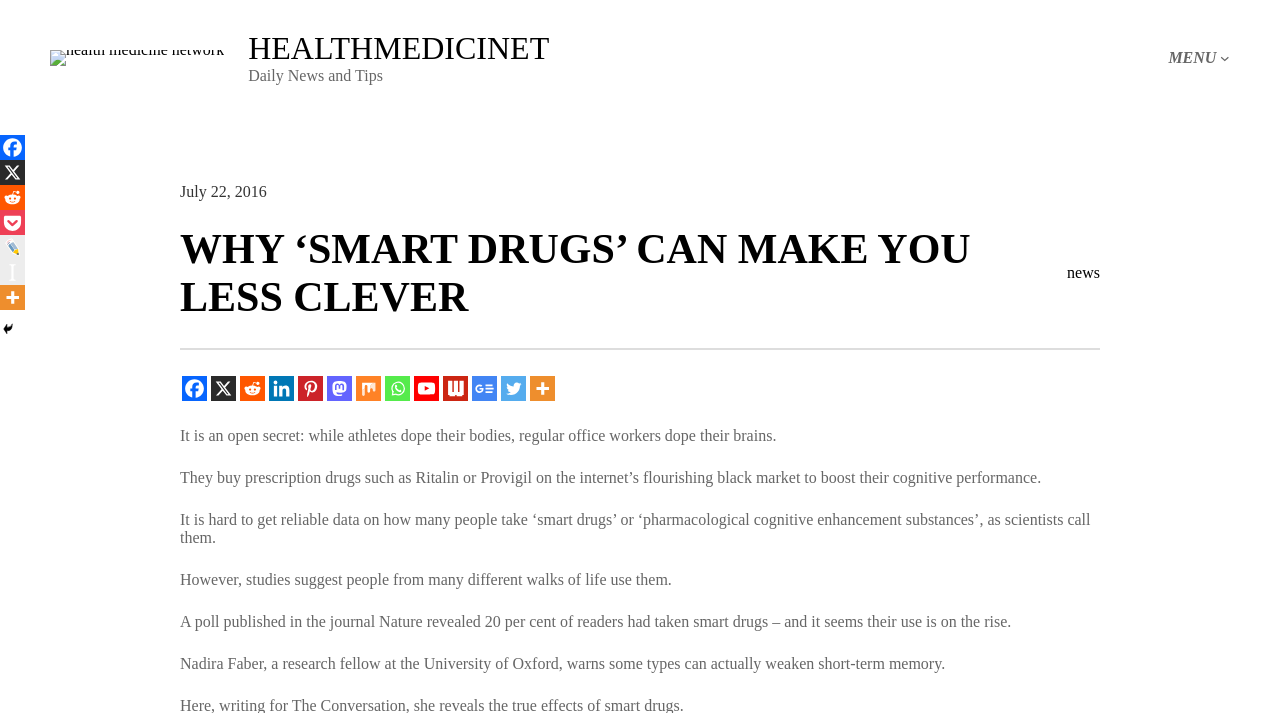Please determine the bounding box coordinates for the UI element described as: "aria-label="Mix" title="Mix"".

[0.278, 0.527, 0.298, 0.562]